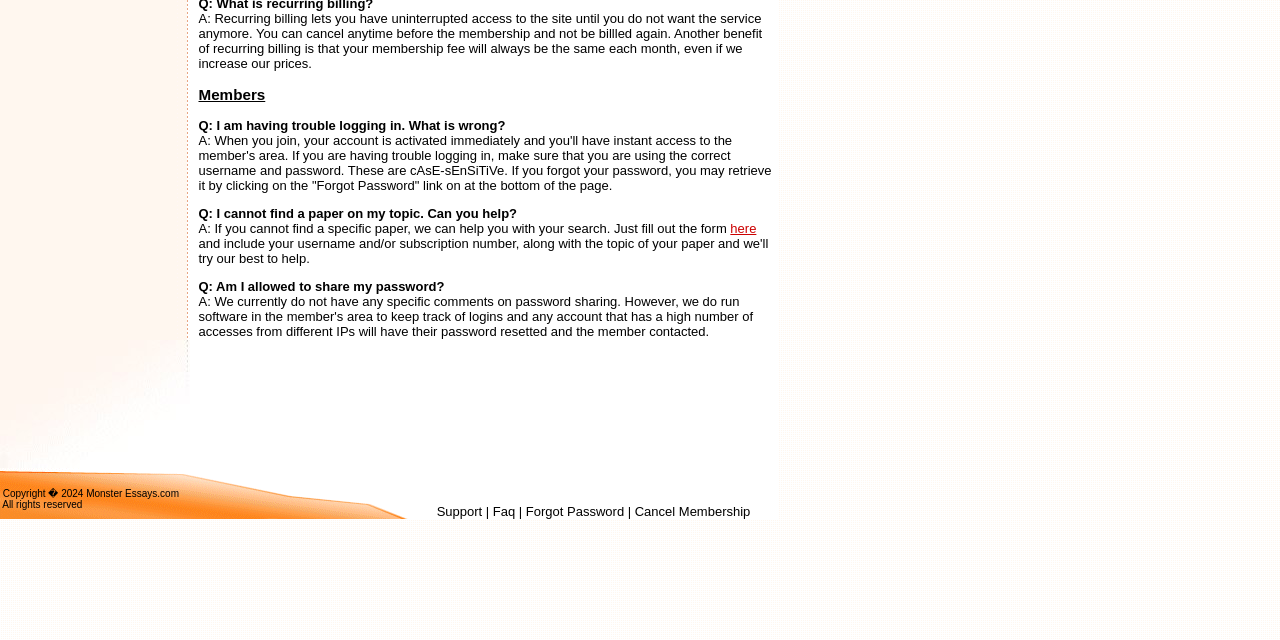Provide the bounding box coordinates of the HTML element described by the text: "Support".

[0.341, 0.788, 0.377, 0.811]